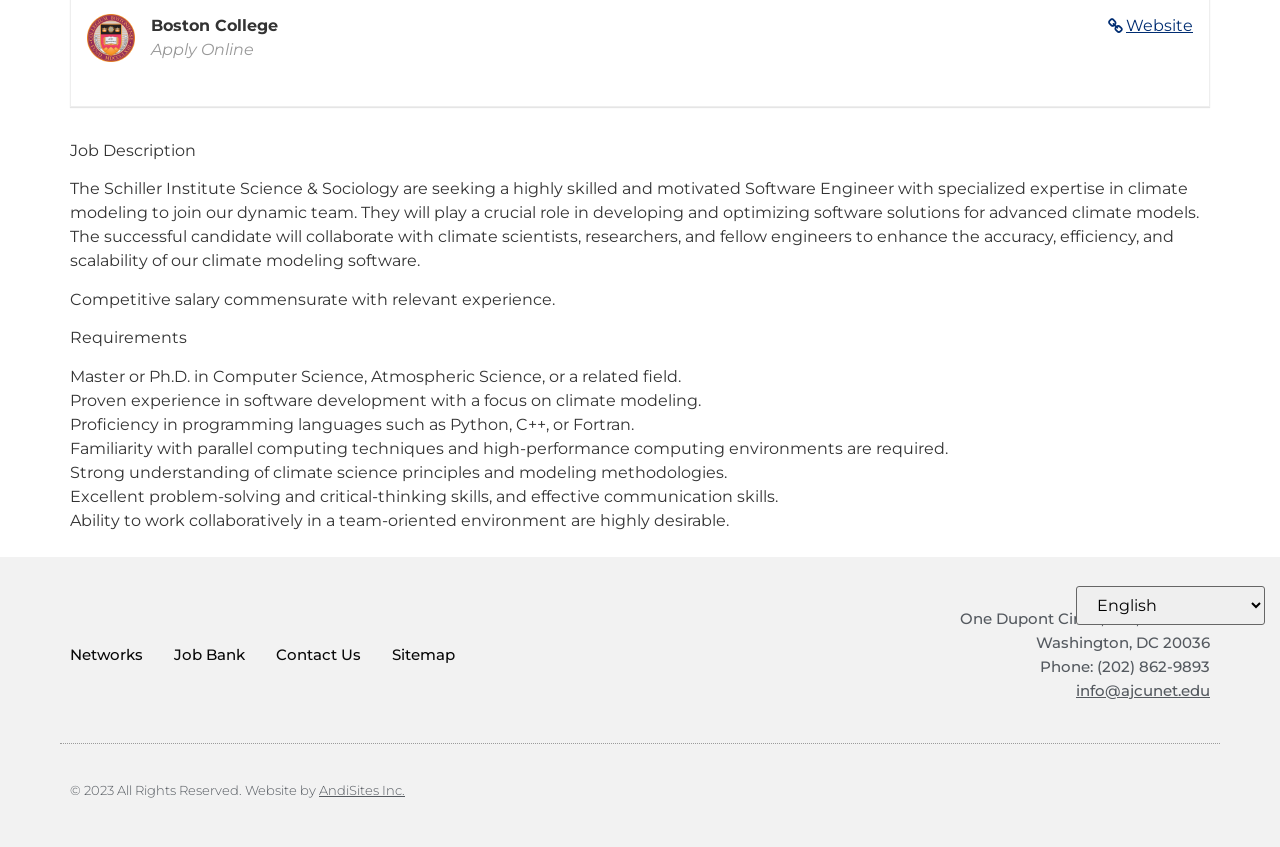Using the description: "Sitemap", determine the UI element's bounding box coordinates. Ensure the coordinates are in the format of four float numbers between 0 and 1, i.e., [left, top, right, bottom].

[0.306, 0.746, 0.355, 0.8]